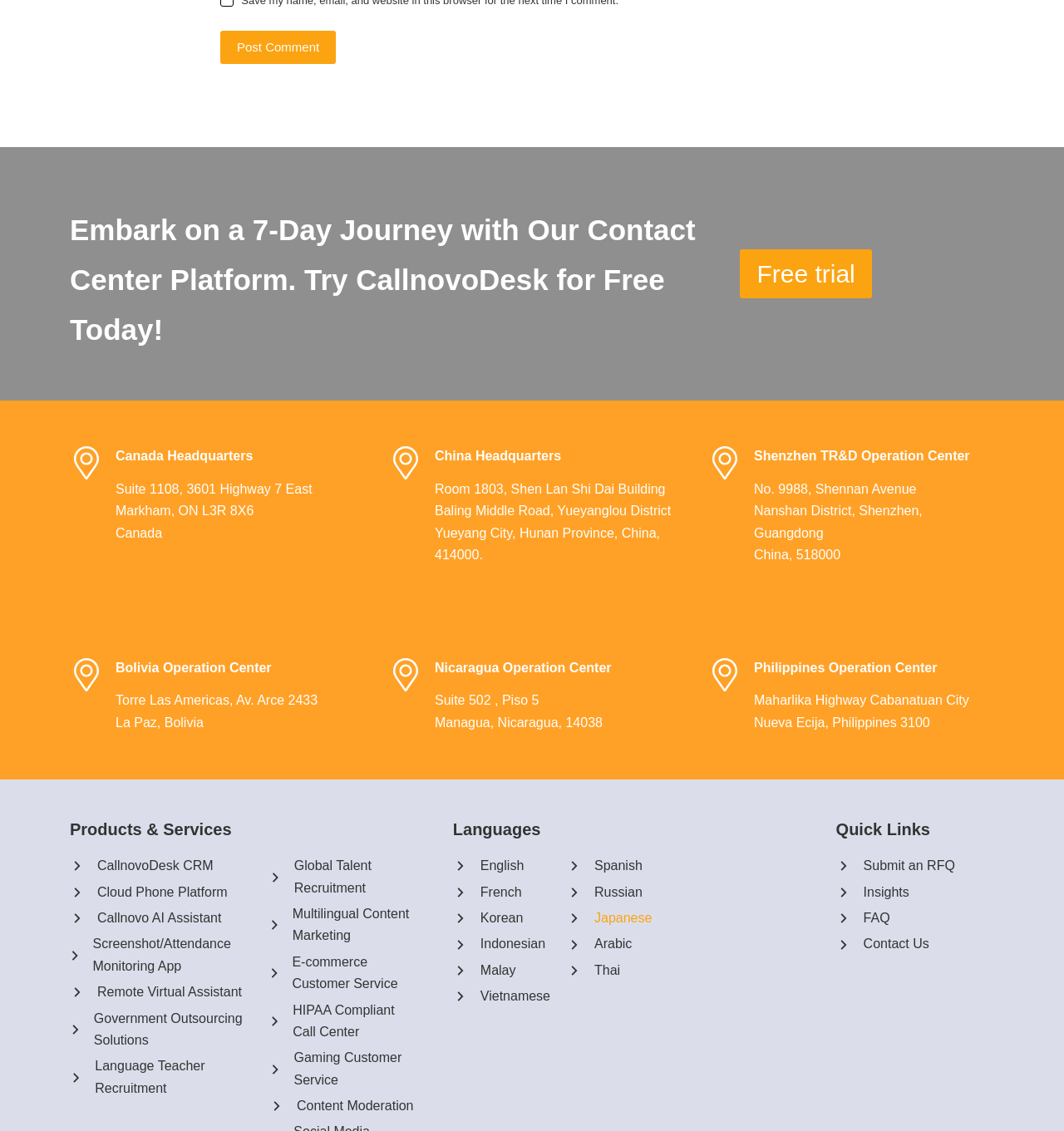Locate the bounding box coordinates of the clickable part needed for the task: "Enter alternative text".

[0.207, 0.0, 0.227, 0.029]